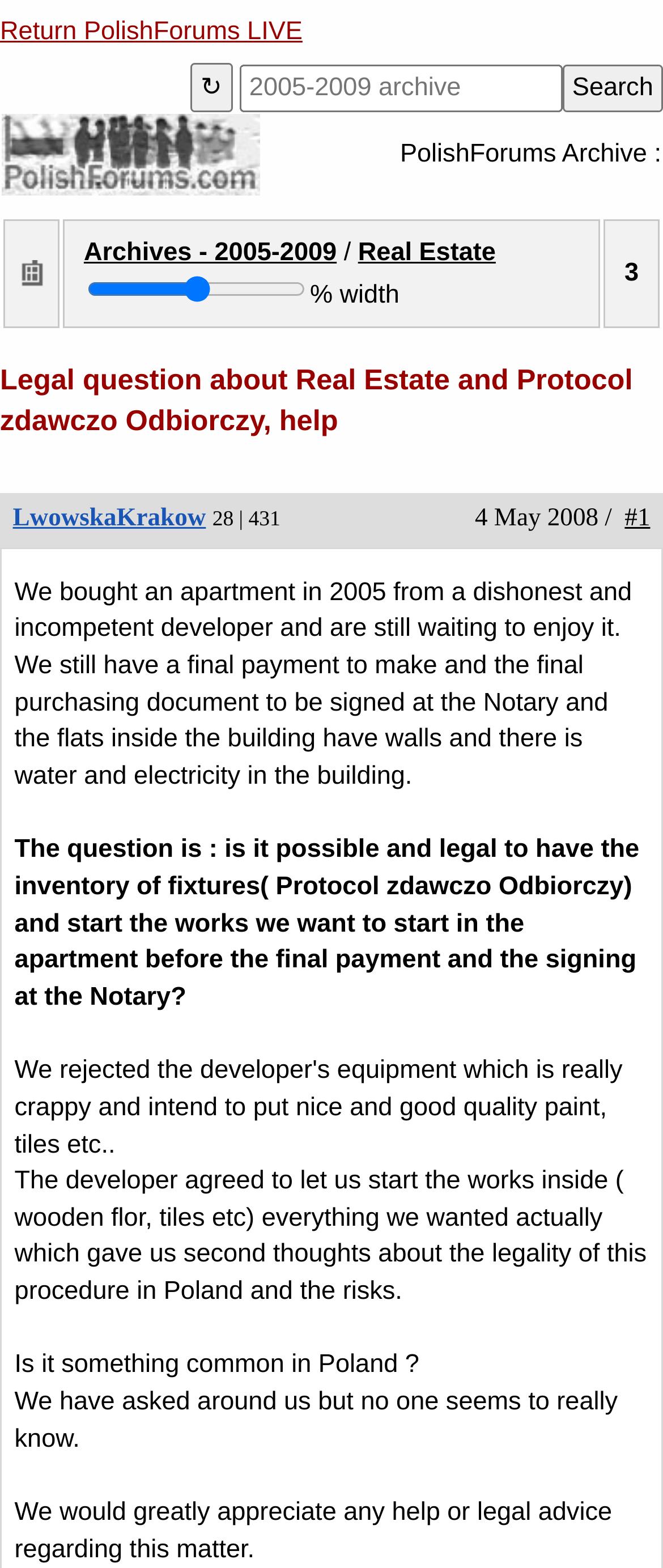Can you specify the bounding box coordinates for the region that should be clicked to fulfill this instruction: "Go to the 'Archives - 2005-2009' page".

[0.126, 0.152, 0.508, 0.17]